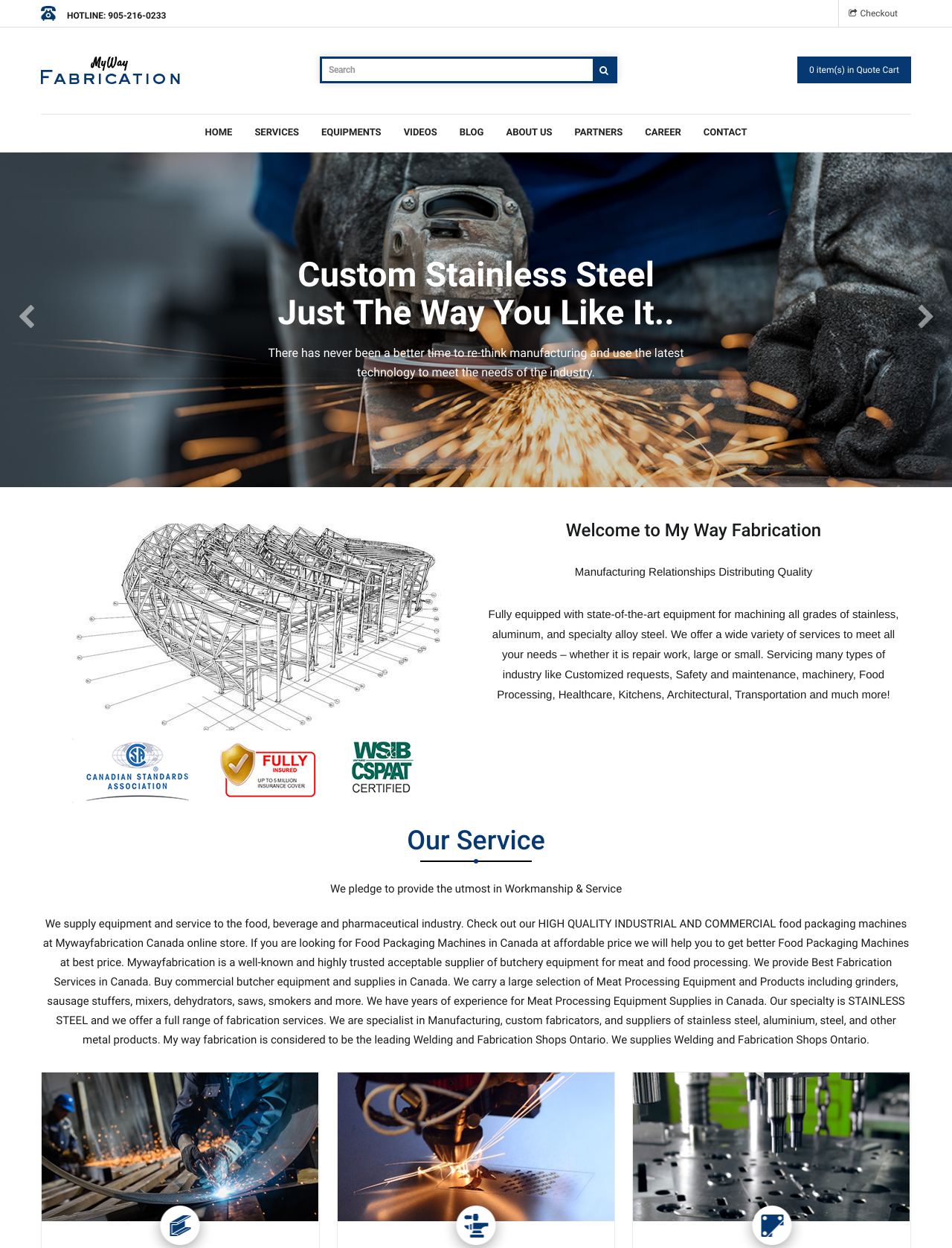Find the bounding box of the element with the following description: "HOME - DOG WALKERS UK". The coordinates must be four float numbers between 0 and 1, formatted as [left, top, right, bottom].

None